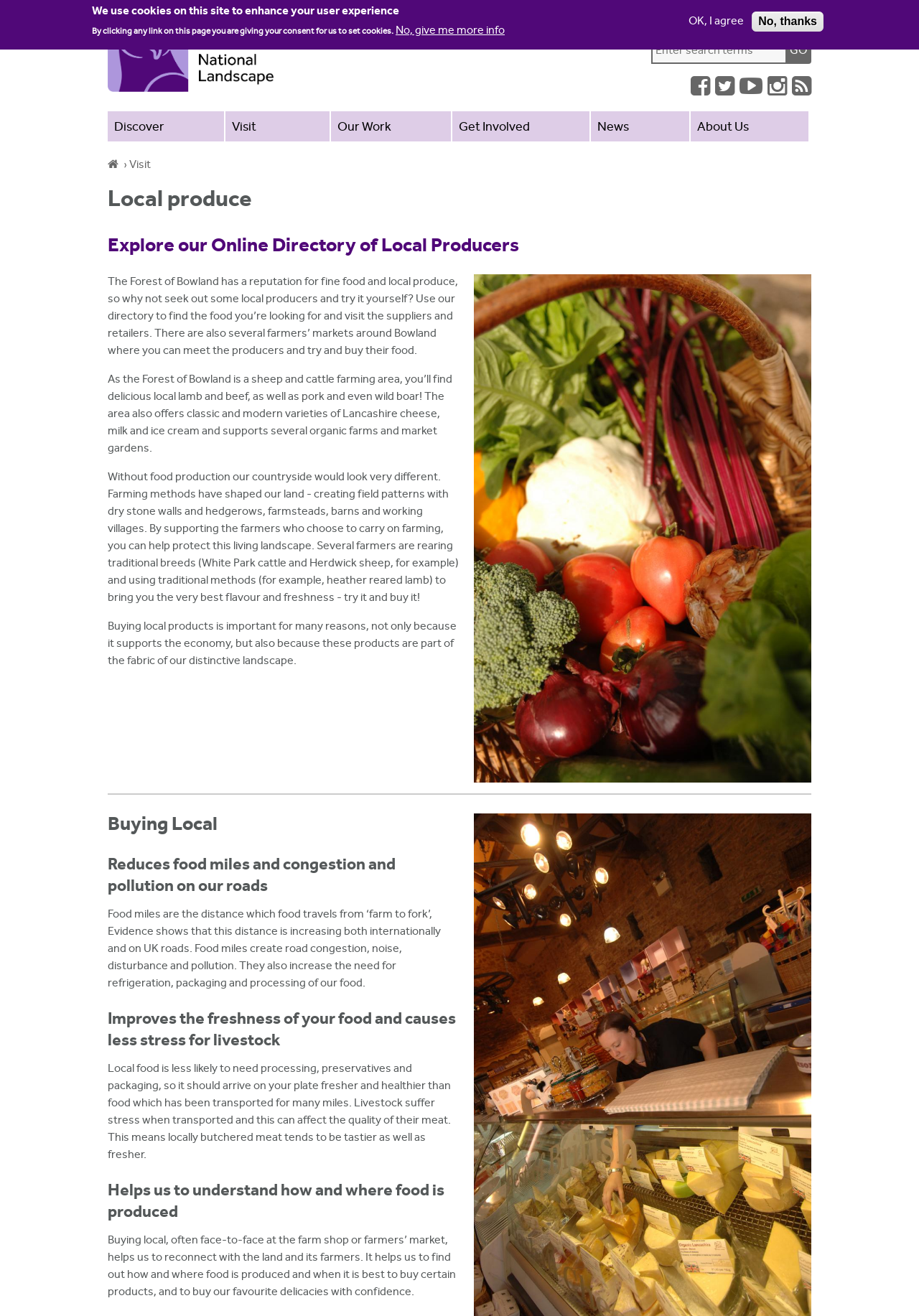What is the reputation of the Forest of Bowland for?
Kindly answer the question with as much detail as you can.

According to the webpage, the Forest of Bowland has a reputation for fine food and local produce, which is mentioned in the paragraph that starts with 'The Forest of Bowland has a reputation for fine food and local produce, so why not seek out some local producers and try it yourself?'.